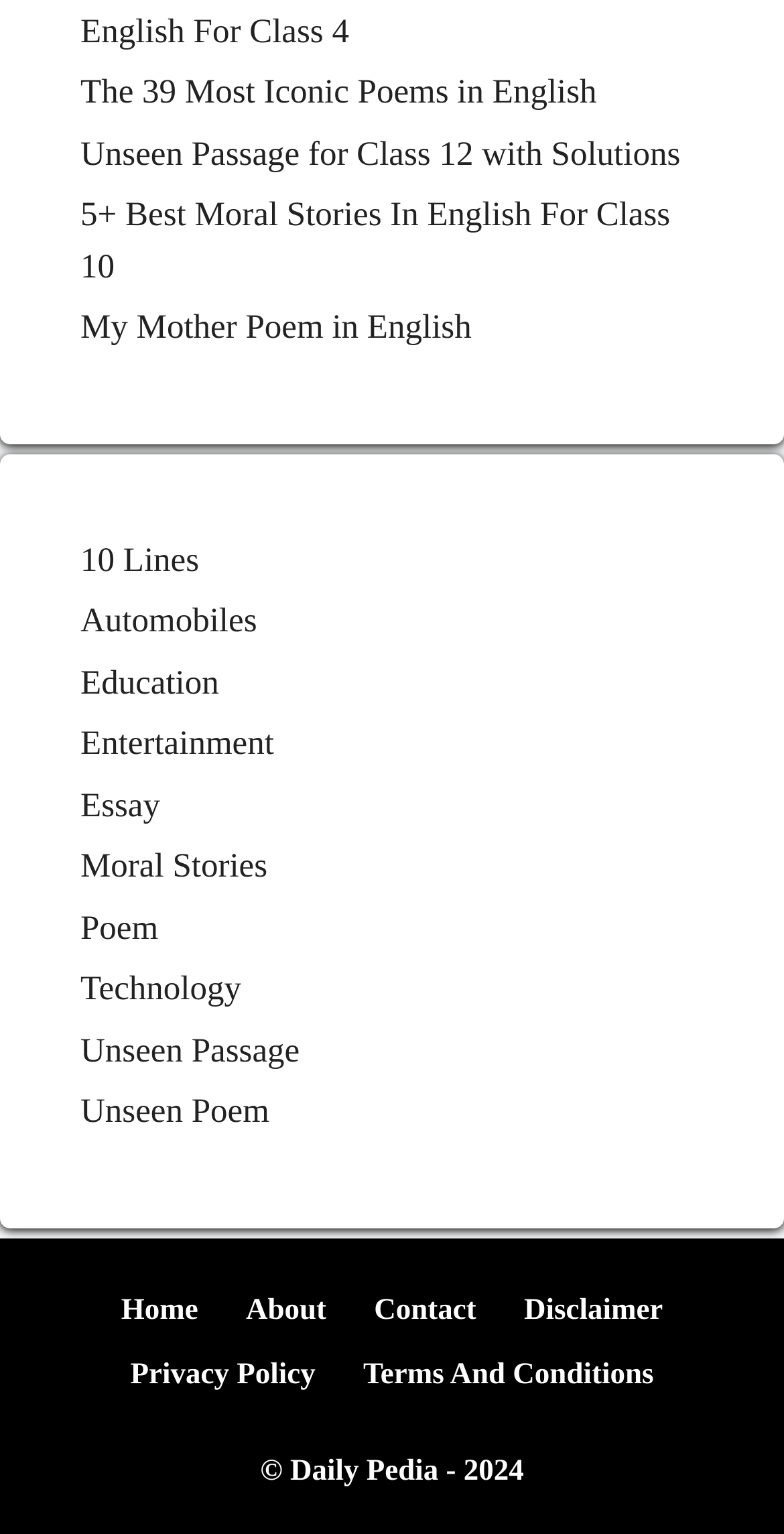Find the bounding box coordinates of the clickable area required to complete the following action: "browse the Education category".

[0.103, 0.432, 0.279, 0.457]